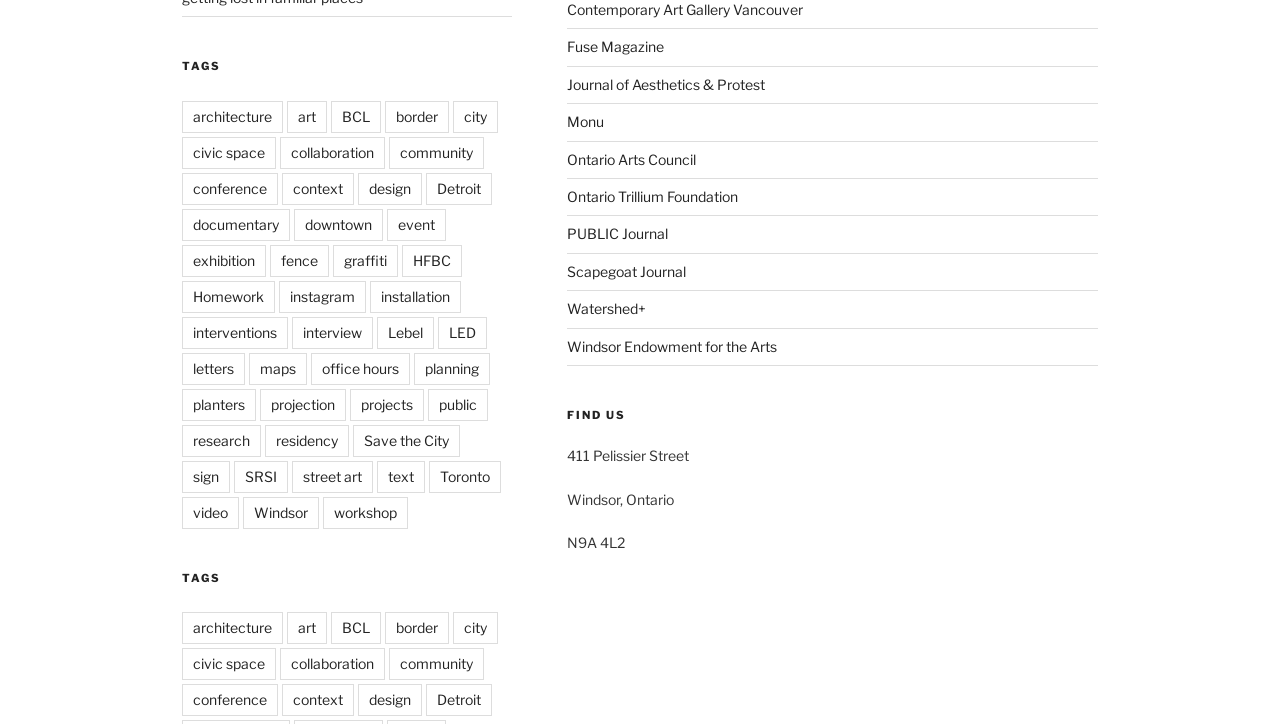Please find the bounding box coordinates of the element that needs to be clicked to perform the following instruction: "visit the 'Contemporary Art Gallery Vancouver' website". The bounding box coordinates should be four float numbers between 0 and 1, represented as [left, top, right, bottom].

[0.443, 0.001, 0.627, 0.025]